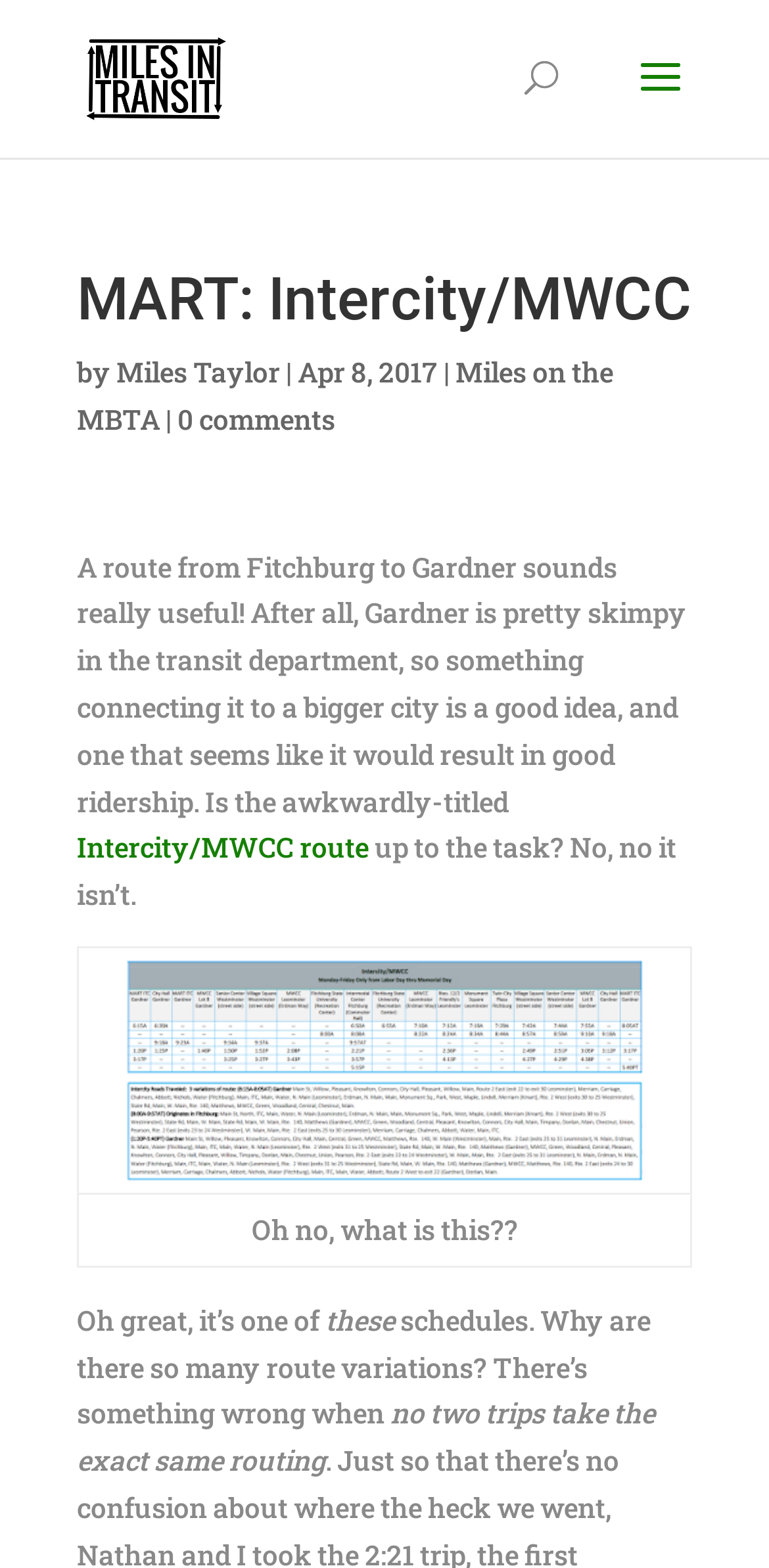How many rows are in the table?
Using the screenshot, give a one-word or short phrase answer.

2